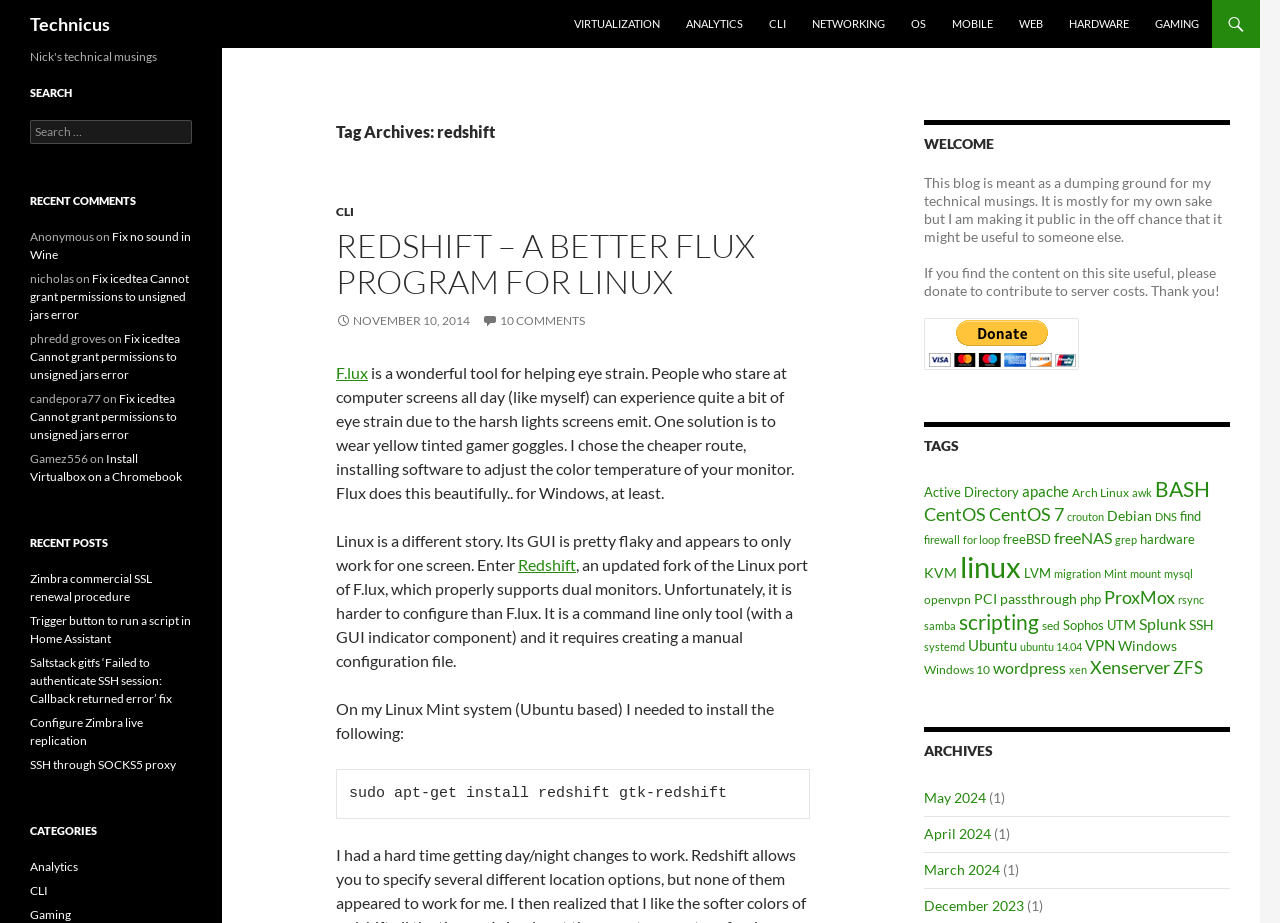Identify the bounding box coordinates of the section to be clicked to complete the task described by the following instruction: "Click on the 'linux' tag". The coordinates should be four float numbers between 0 and 1, formatted as [left, top, right, bottom].

[0.75, 0.595, 0.798, 0.633]